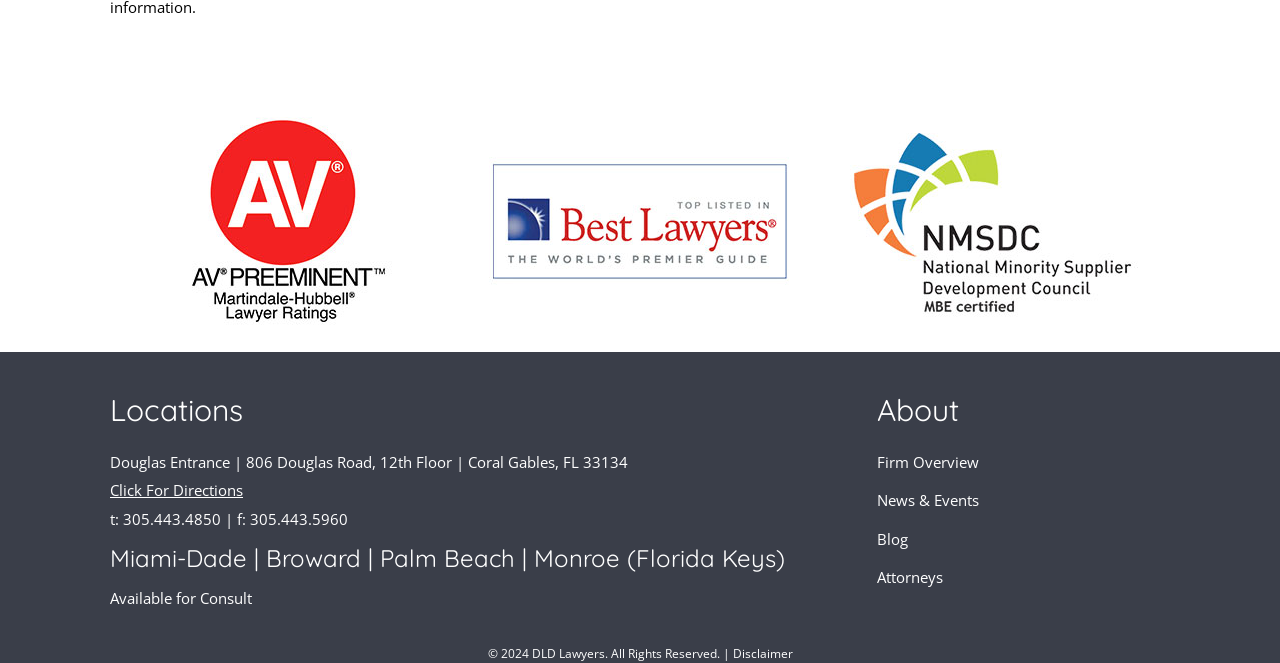Identify the coordinates of the bounding box for the element that must be clicked to accomplish the instruction: "Read about the firm overview".

[0.685, 0.681, 0.765, 0.711]